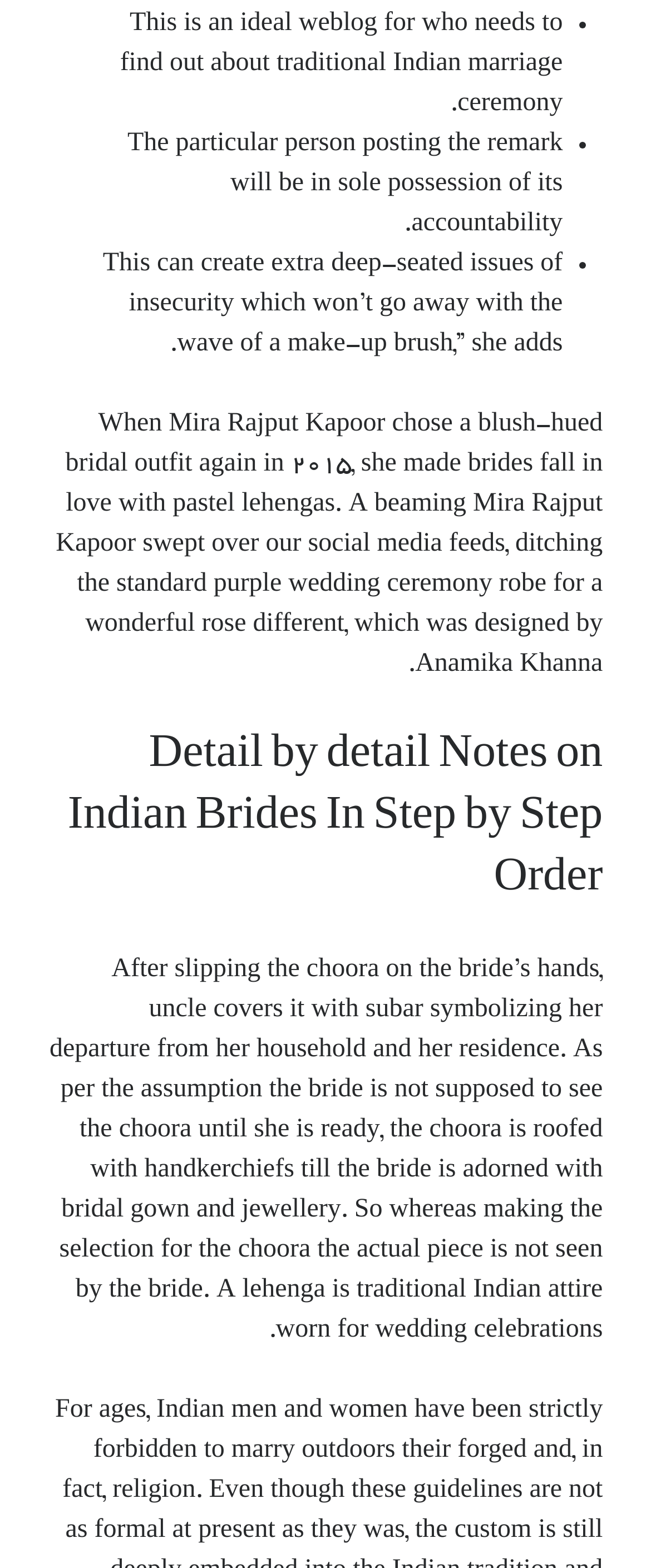Please mark the clickable region by giving the bounding box coordinates needed to complete this instruction: "View پروژه ها".

[0.829, 0.079, 0.923, 0.092]